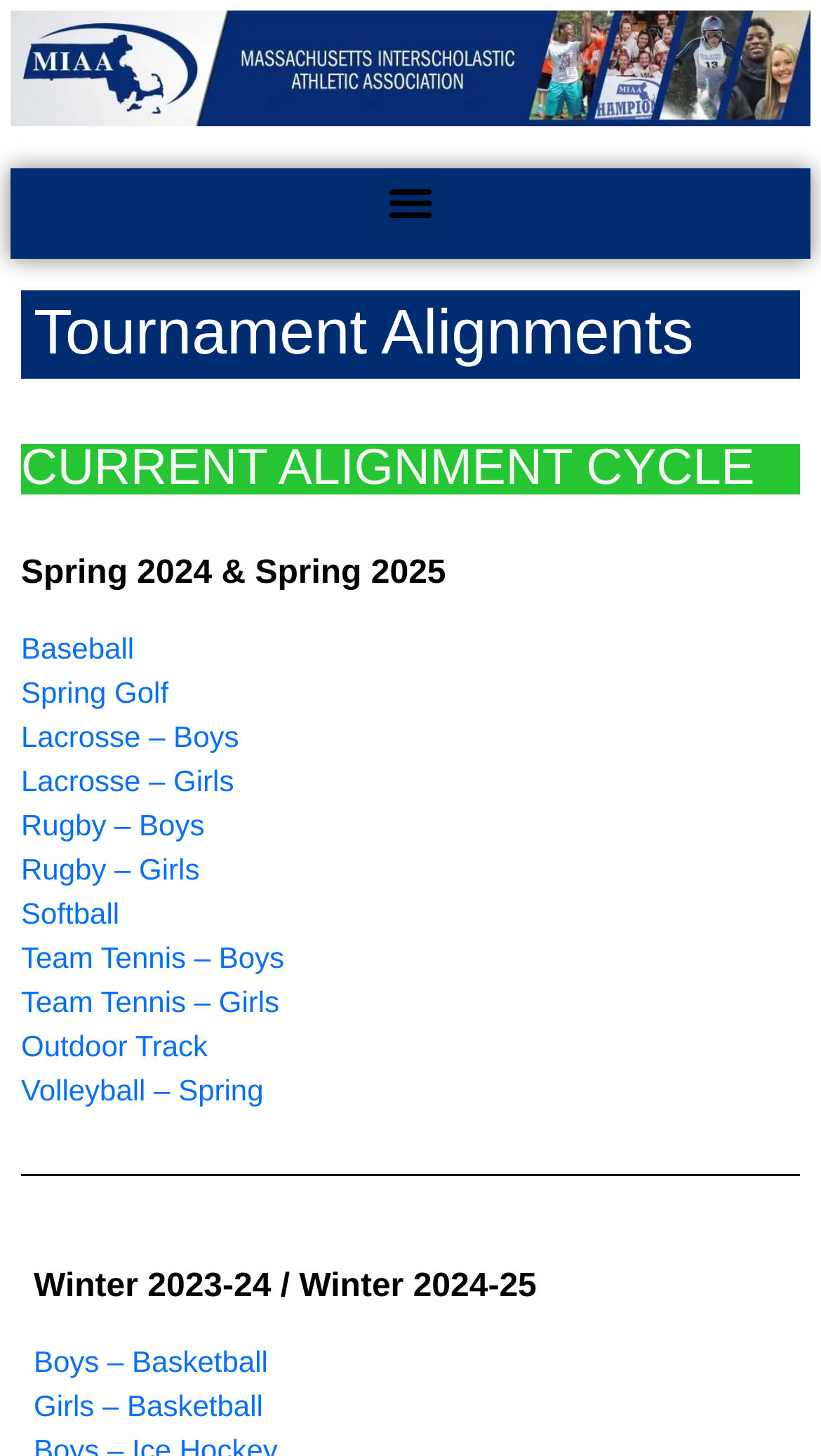Using the format (top-left x, top-left y, bottom-right x, bottom-right y), provide the bounding box coordinates for the described UI element. All values should be floating point numbers between 0 and 1: Softball

[0.026, 0.615, 0.145, 0.638]